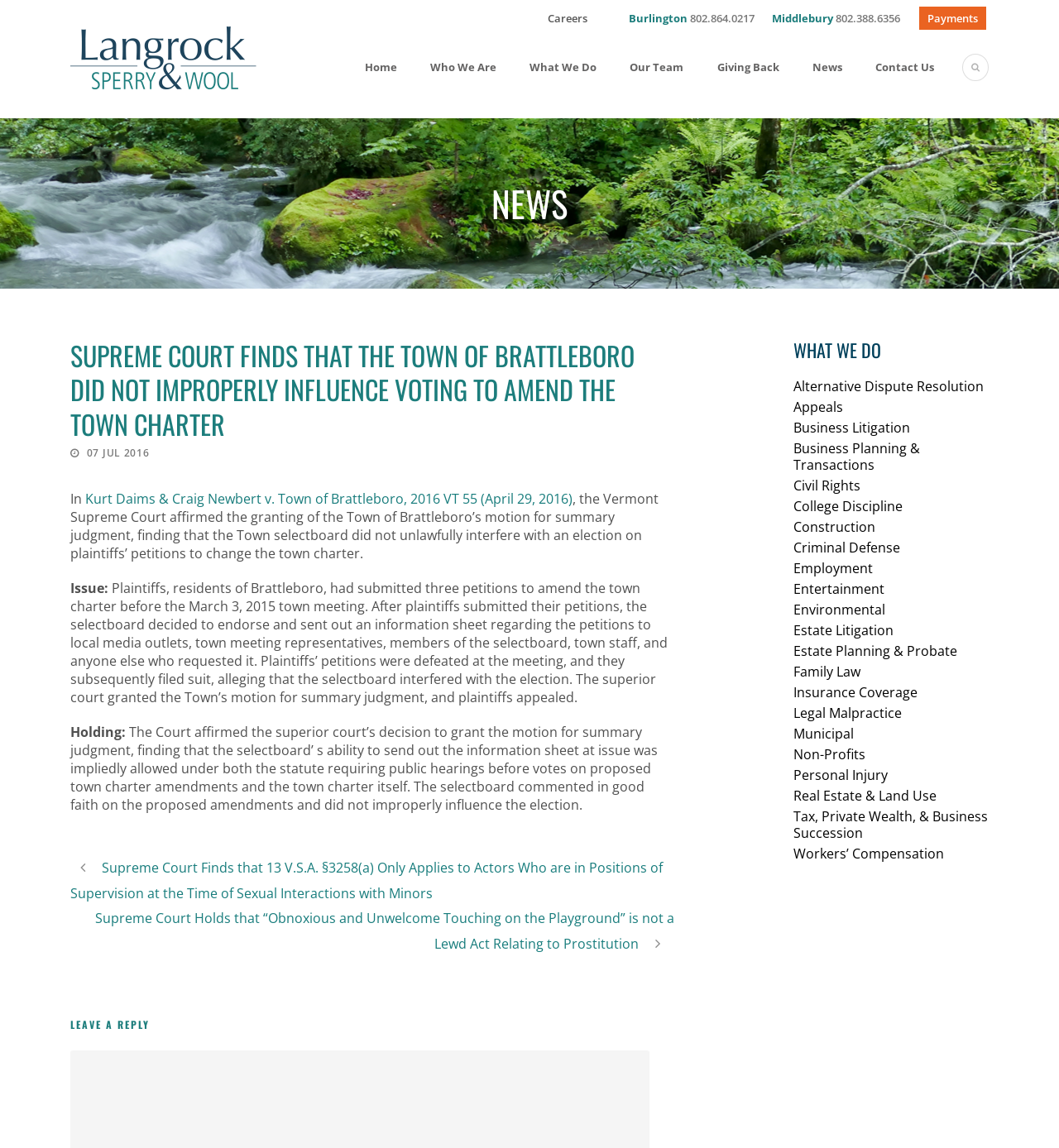What is the date of the Supreme Court decision mentioned in the article?
Please respond to the question with a detailed and well-explained answer.

The article mentions a Supreme Court decision in the text 'Kurt Daims & Craig Newbert v. Town of Brattleboro, 2016 VT 55 (April 29, 2016)'. This indicates that the decision was made on April 29, 2016.